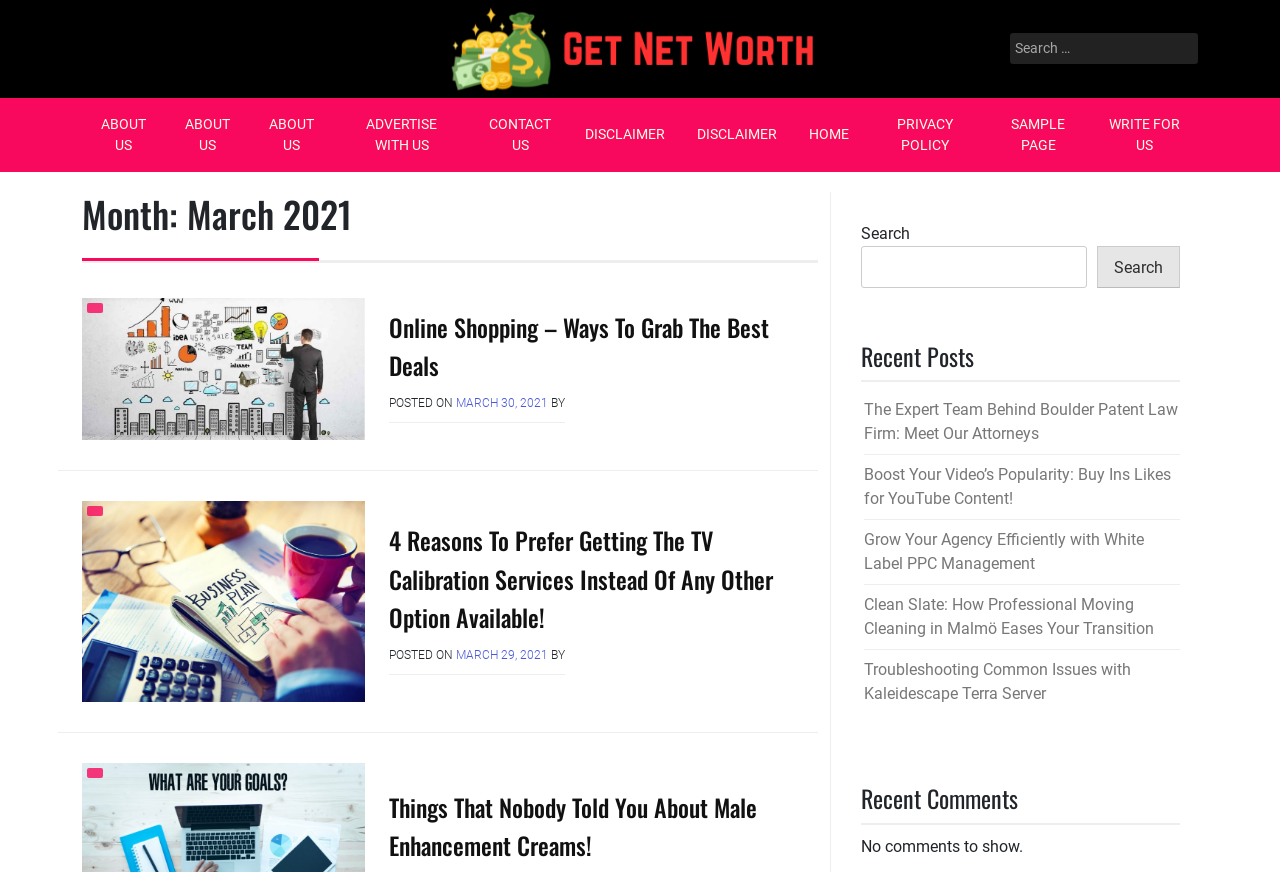Using a single word or phrase, answer the following question: 
What is the purpose of the search box?

To search for content